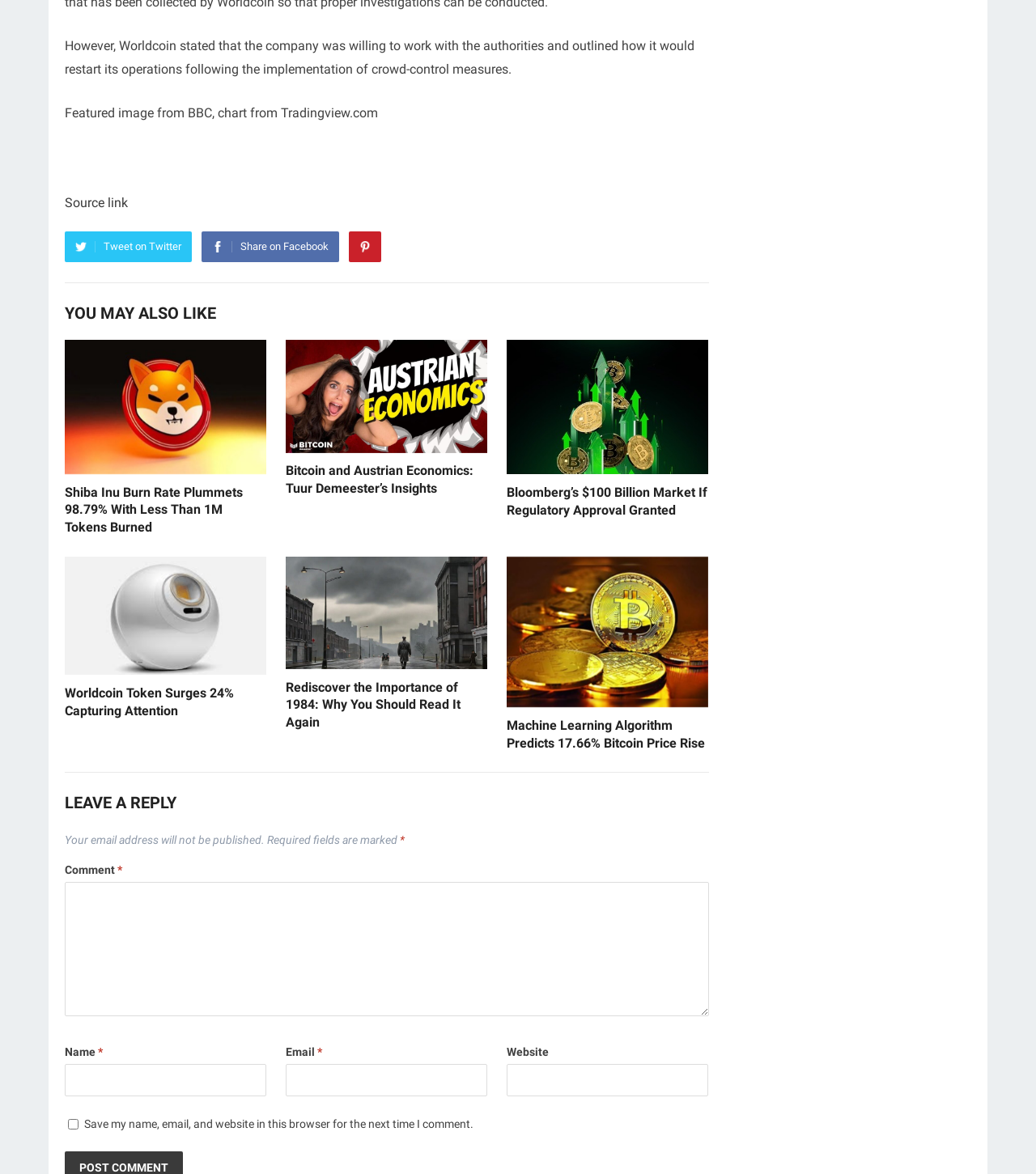Could you specify the bounding box coordinates for the clickable section to complete the following instruction: "Share on Facebook"?

[0.195, 0.197, 0.327, 0.223]